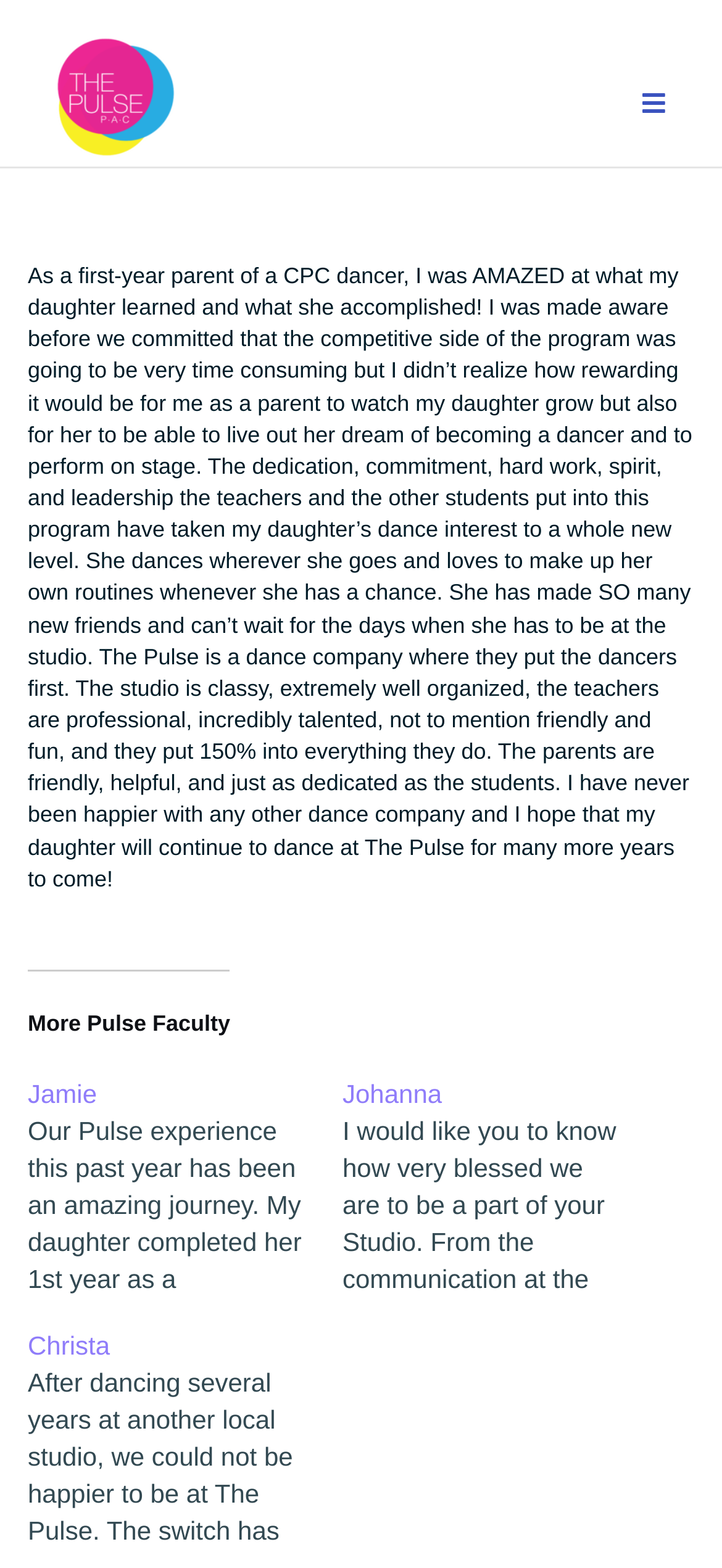Use a single word or phrase to answer the question: What is the name of the dance company?

The Pulse